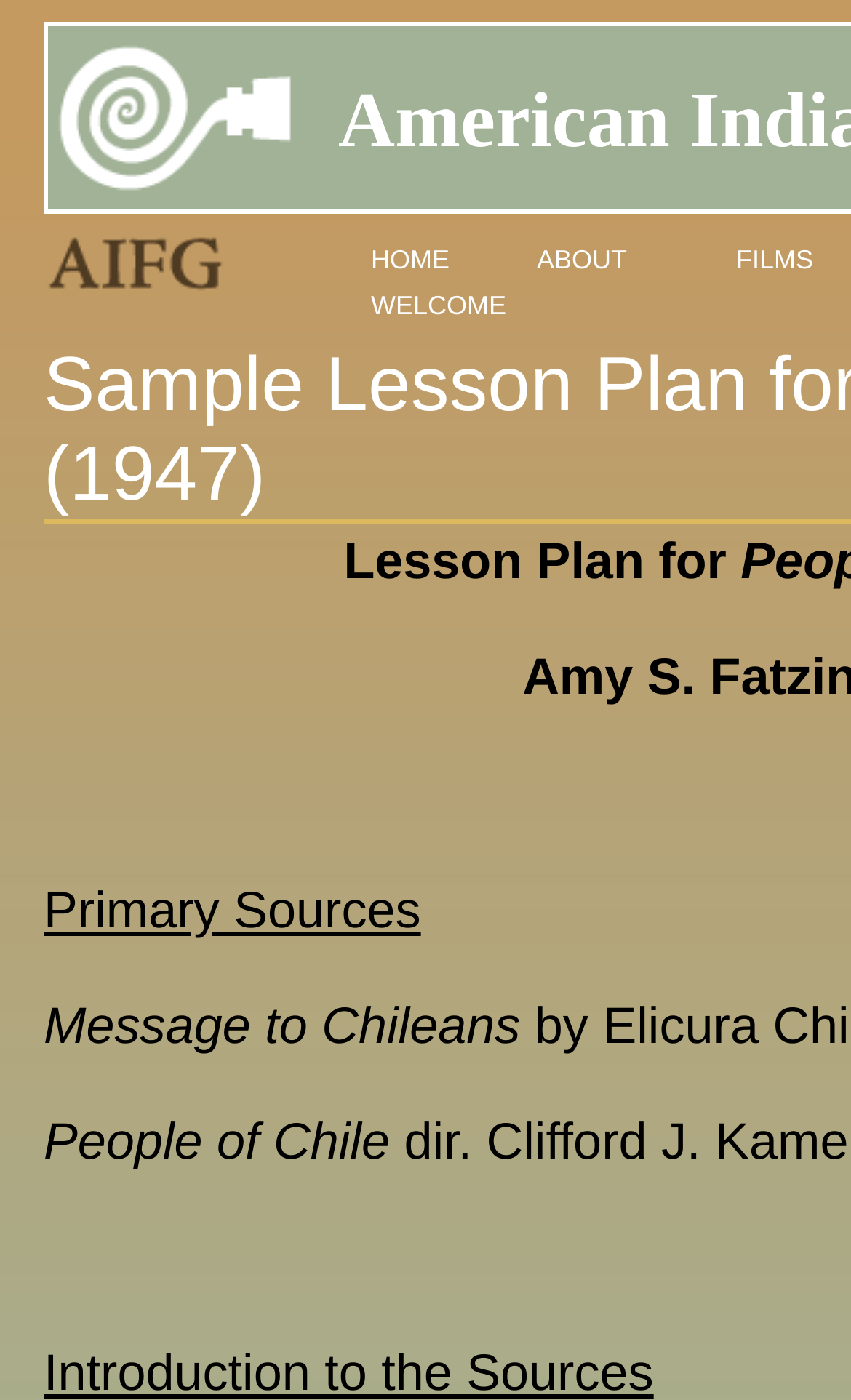Locate the bounding box of the UI element based on this description: "Skip to navigation". Provide four float numbers between 0 and 1 as [left, top, right, bottom].

[0.051, 0.016, 0.192, 0.017]